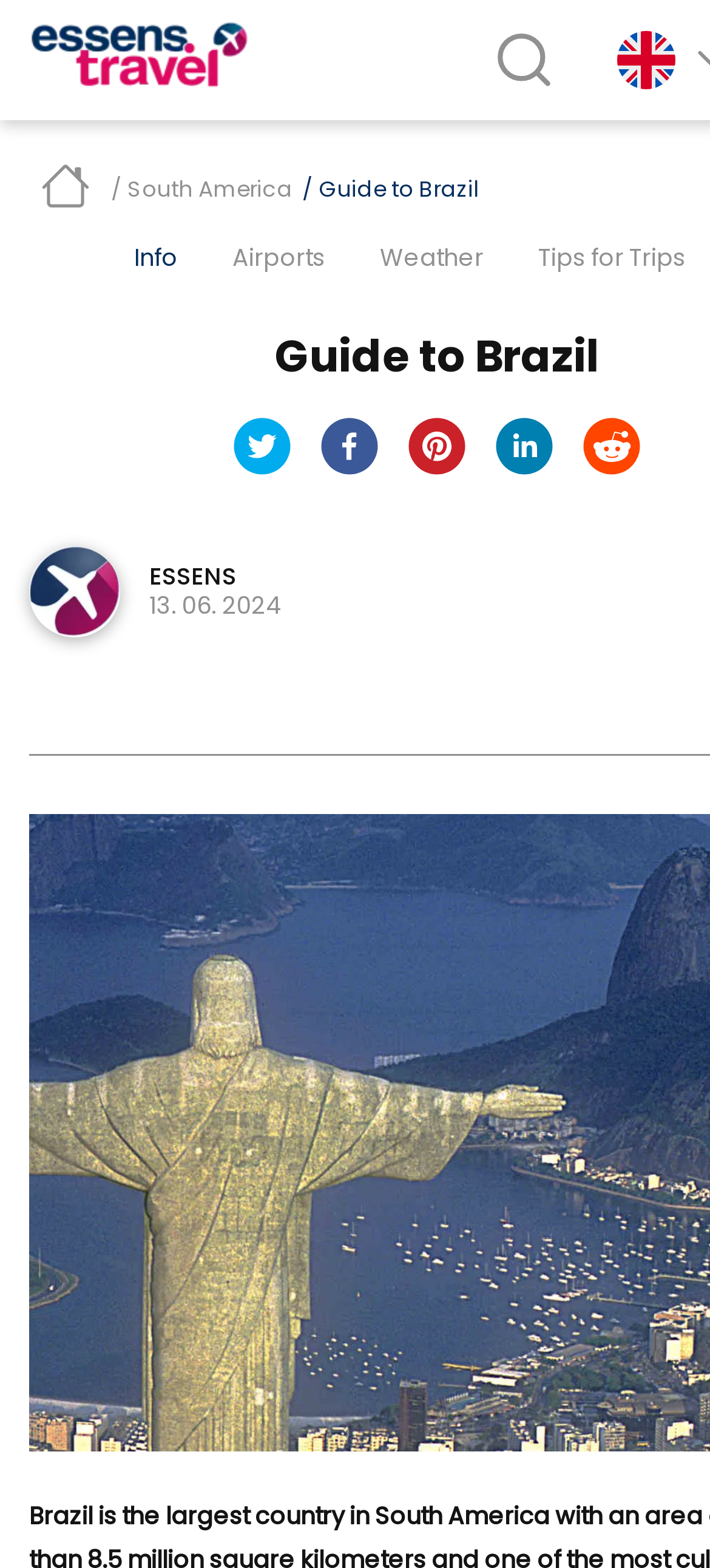What social media platforms are available on this webpage?
Using the image as a reference, answer with just one word or a short phrase.

Twitter, Facebook, Pinterest, LinkedIn, Reddit